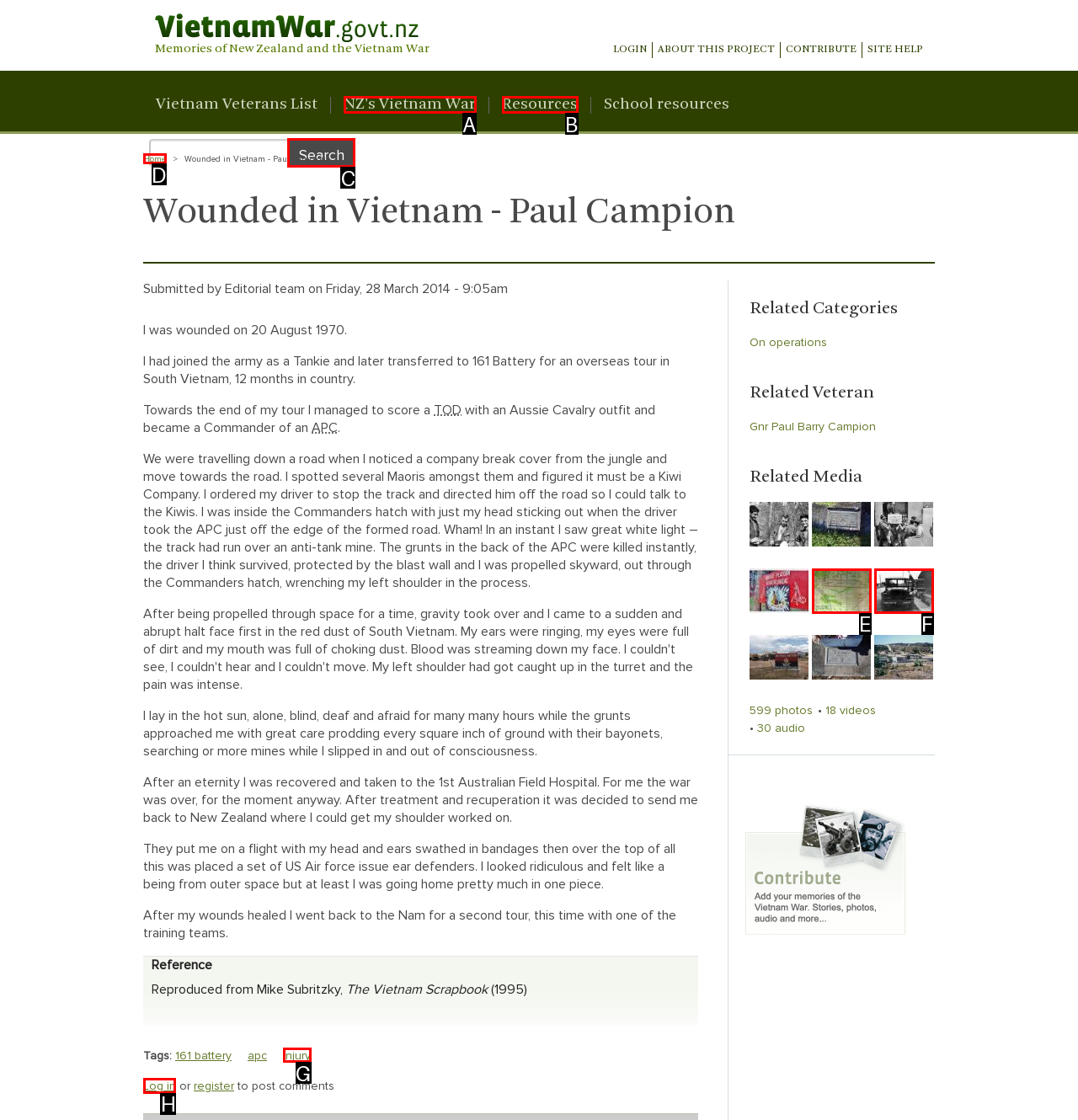Choose the HTML element you need to click to achieve the following task: Open Product School's Twitter account
Respond with the letter of the selected option from the given choices directly.

None